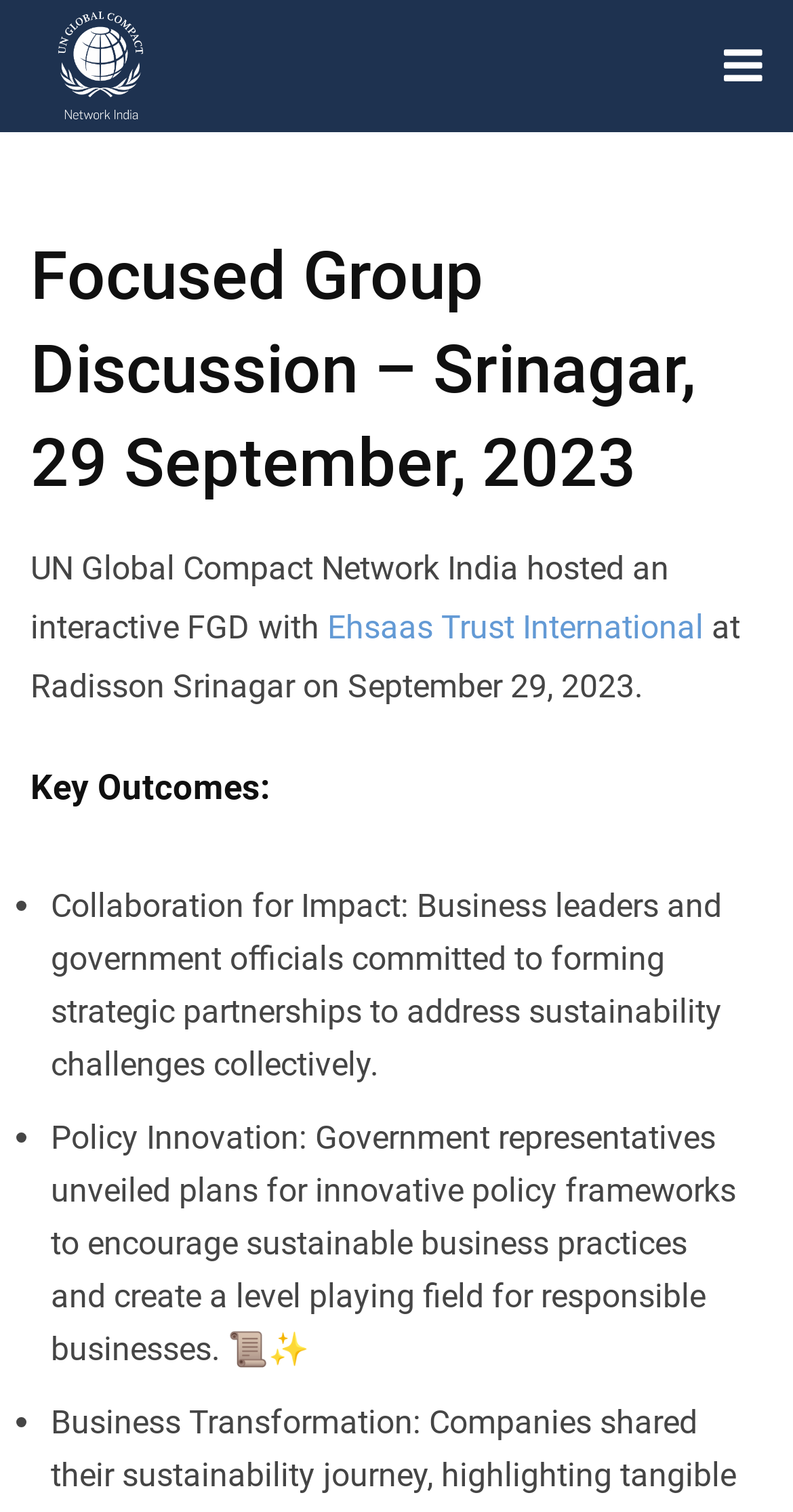Find the bounding box coordinates for the HTML element described in this sentence: "Search". Provide the coordinates as four float numbers between 0 and 1, in the format [left, top, right, bottom].

[0.923, 0.566, 0.995, 0.604]